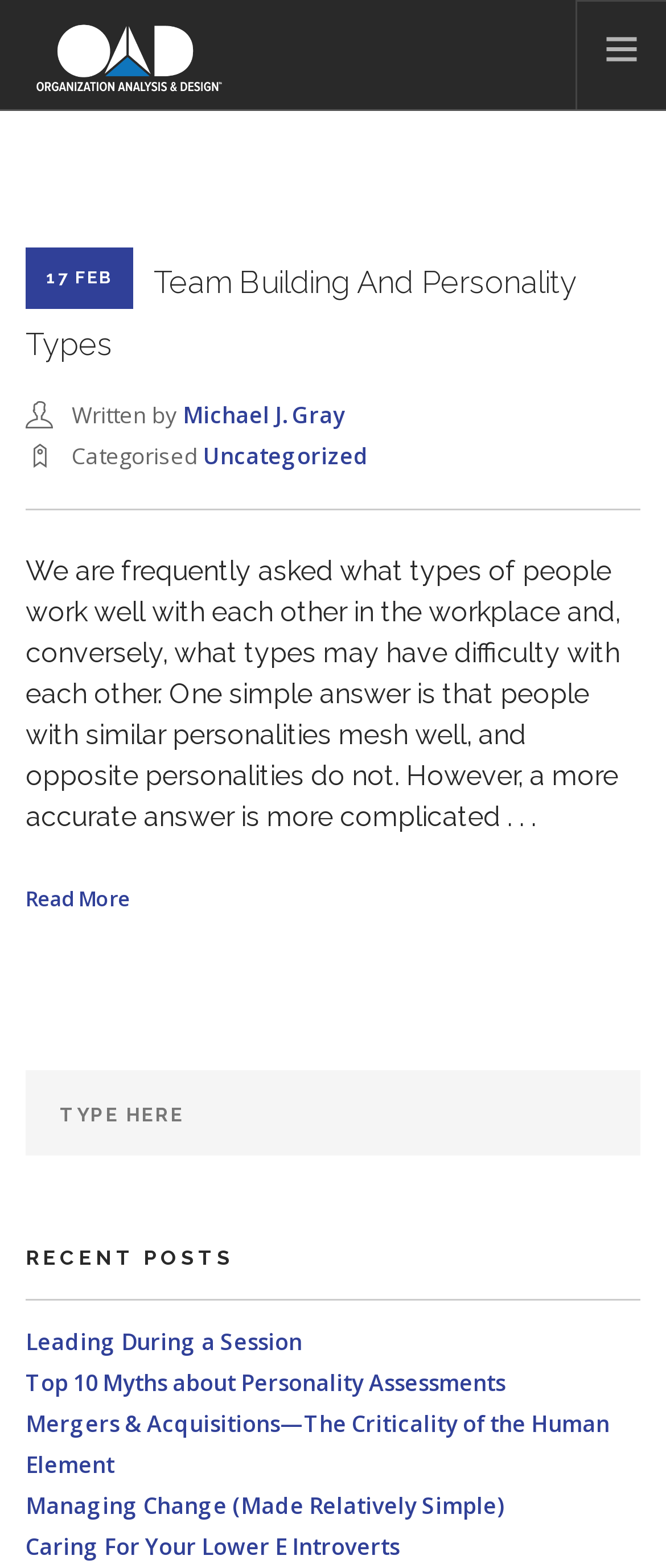Determine the bounding box coordinates for the area that needs to be clicked to fulfill this task: "Click on the 'HOME' link". The coordinates must be given as four float numbers between 0 and 1, i.e., [left, top, right, bottom].

[0.041, 0.088, 0.918, 0.123]